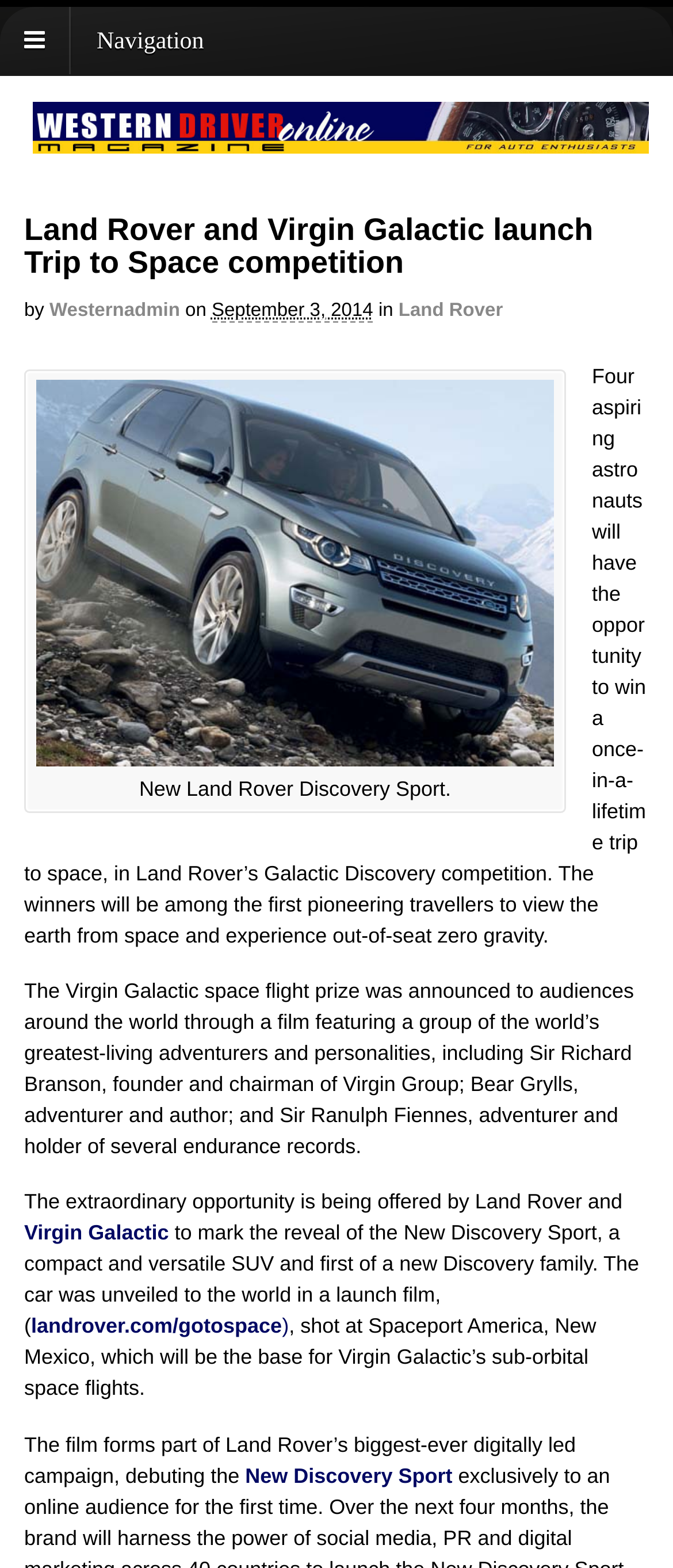Provide the bounding box coordinates of the section that needs to be clicked to accomplish the following instruction: "Click Navigation."

[0.105, 0.011, 0.339, 0.043]